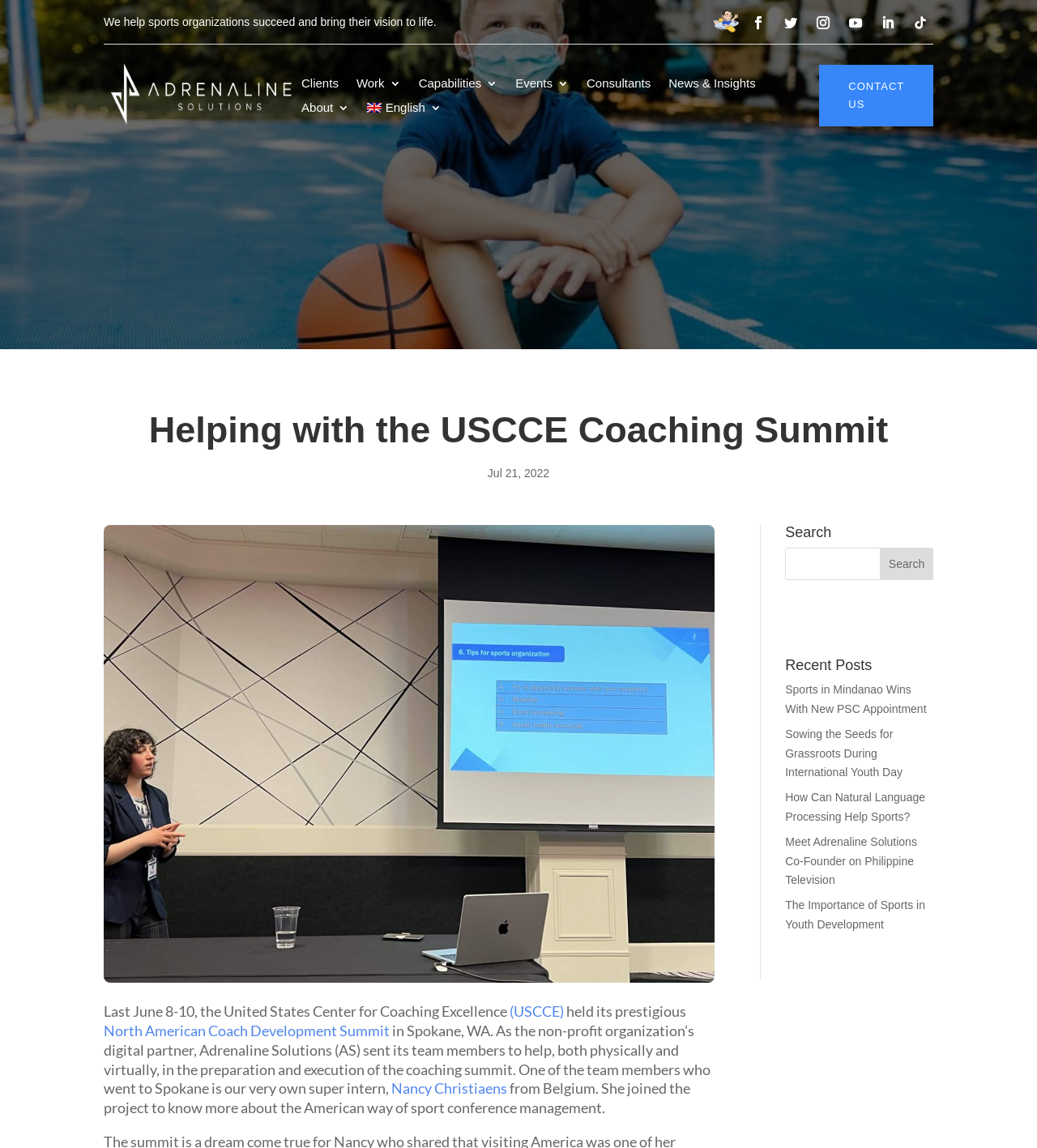Please reply with a single word or brief phrase to the question: 
What is the topic of the recent post 'How Can Natural Language Processing Help Sports?'?

Natural Language Processing